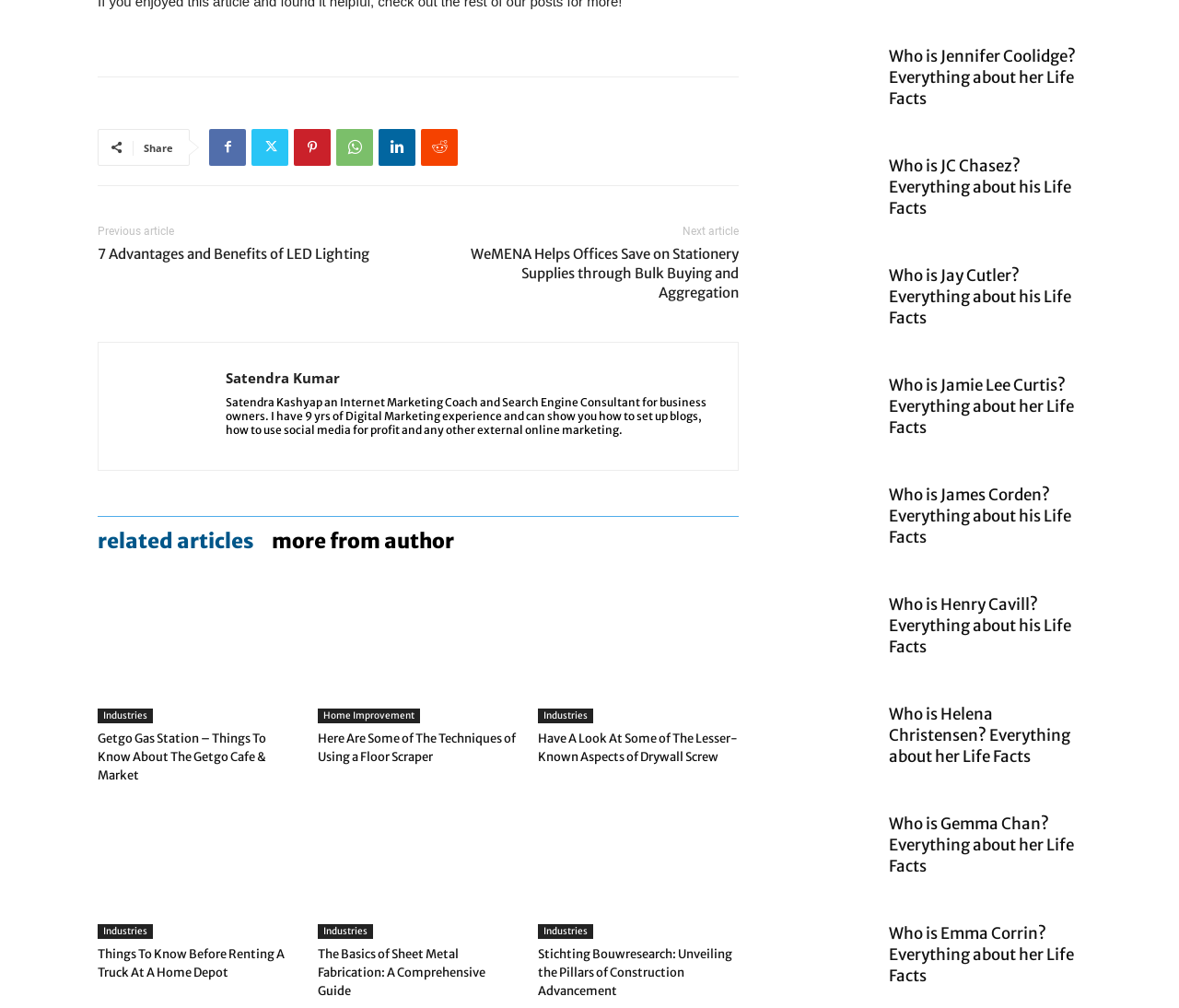Find the bounding box coordinates for the element that must be clicked to complete the instruction: "Visit 'Getgo Gas Station'". The coordinates should be four float numbers between 0 and 1, indicated as [left, top, right, bottom].

[0.083, 0.58, 0.253, 0.717]